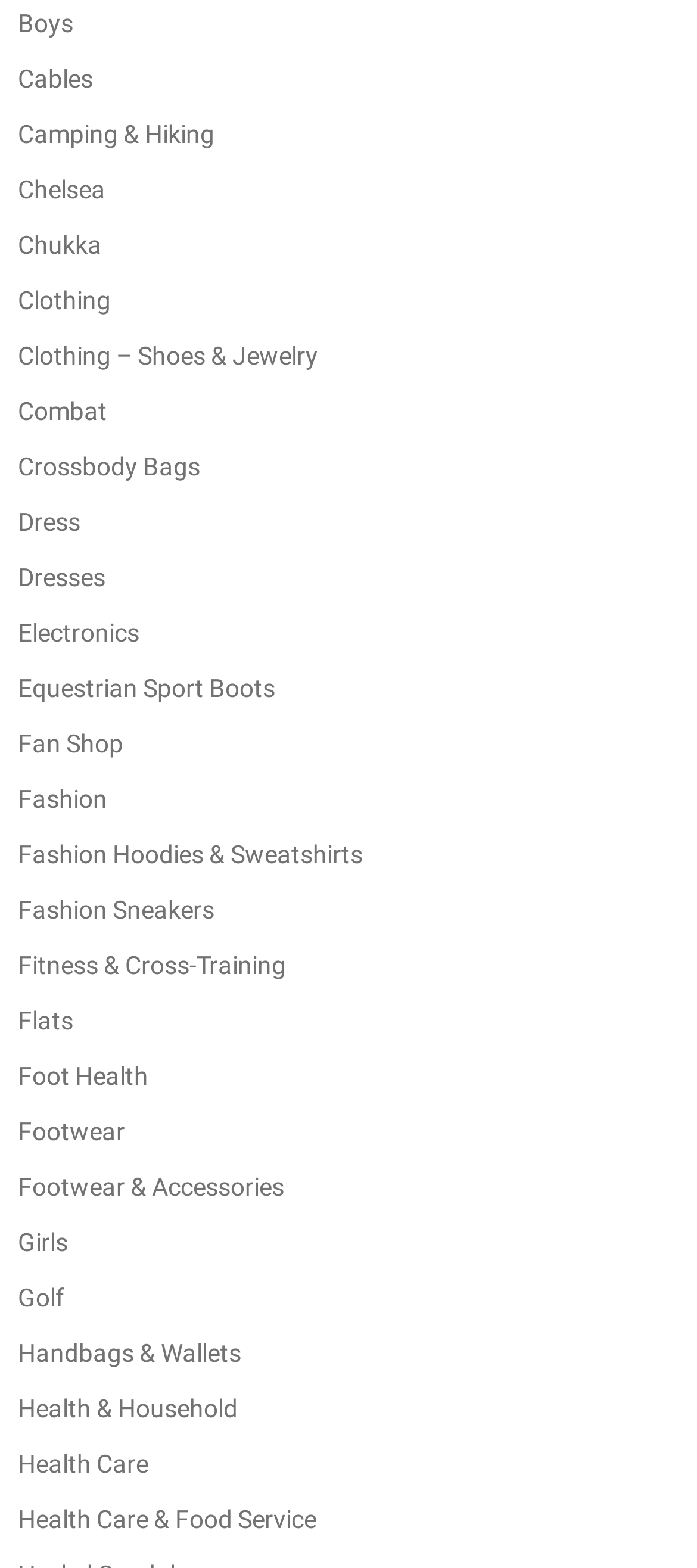Determine the bounding box for the UI element as described: "Cables". The coordinates should be represented as four float numbers between 0 and 1, formatted as [left, top, right, bottom].

[0.026, 0.041, 0.133, 0.059]